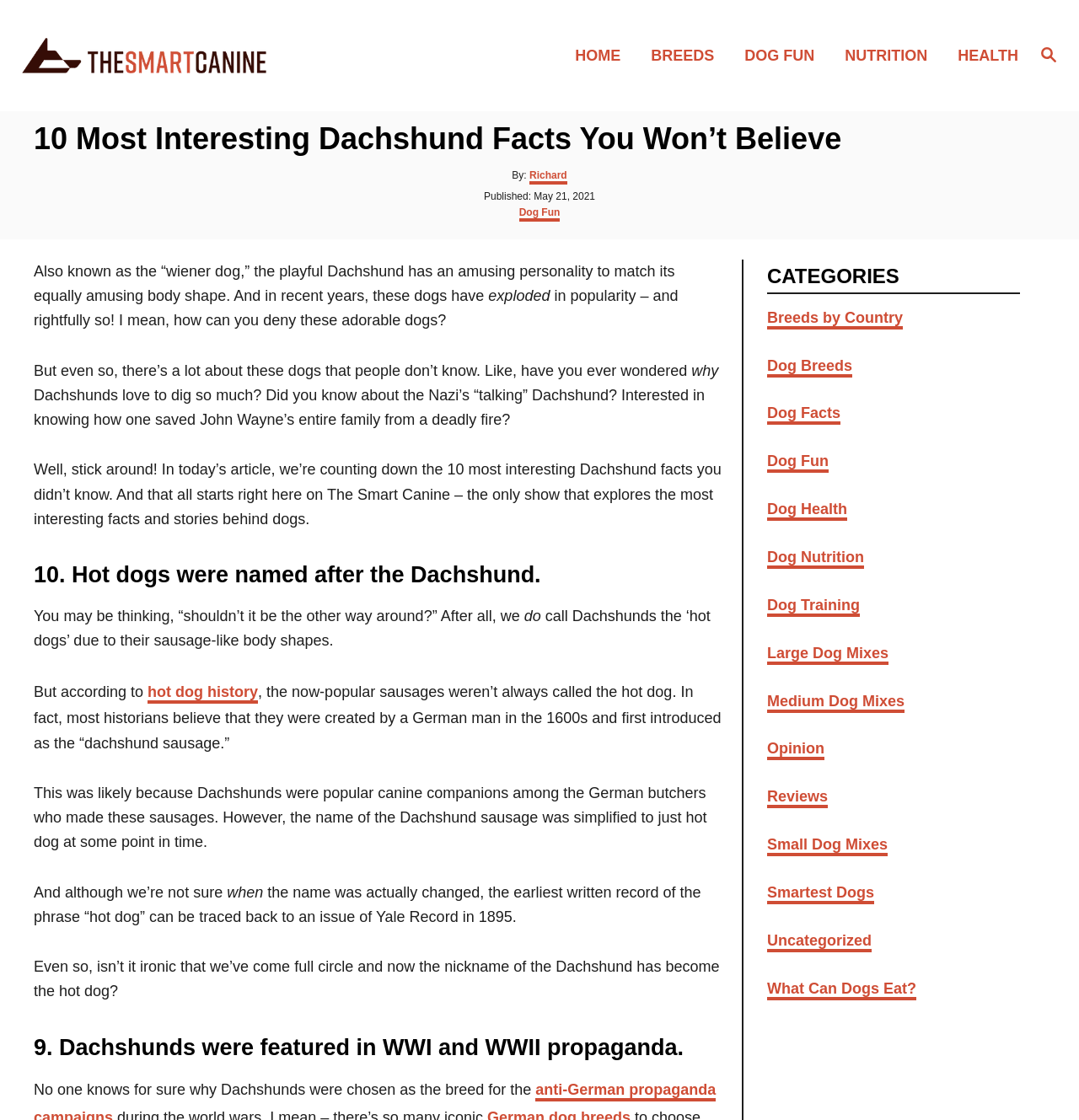Find the bounding box coordinates of the area to click in order to follow the instruction: "Visit The Smart Canine website".

[0.019, 0.031, 0.248, 0.068]